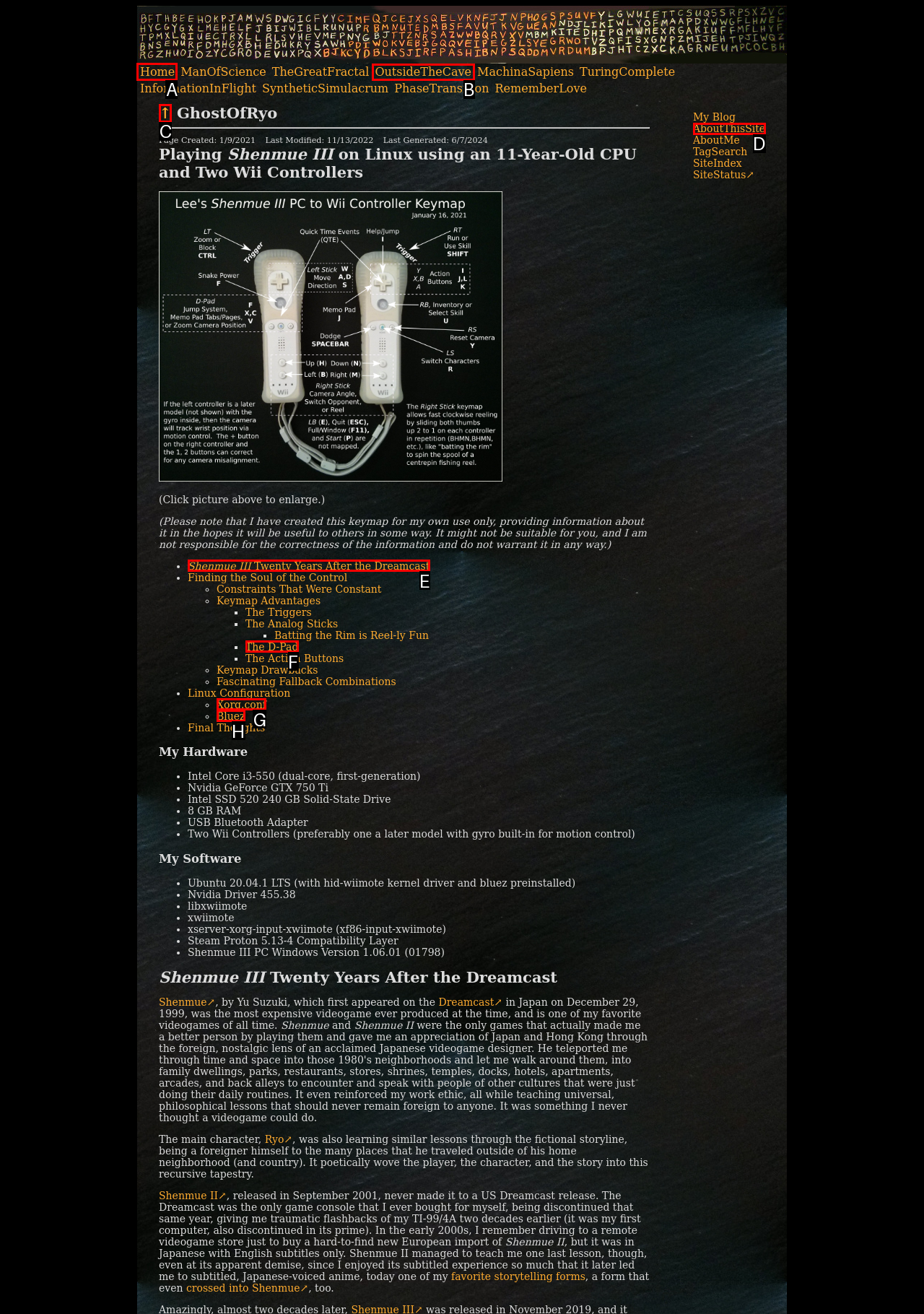Which lettered option should I select to achieve the task: click the Twitter logo according to the highlighted elements in the screenshot?

None